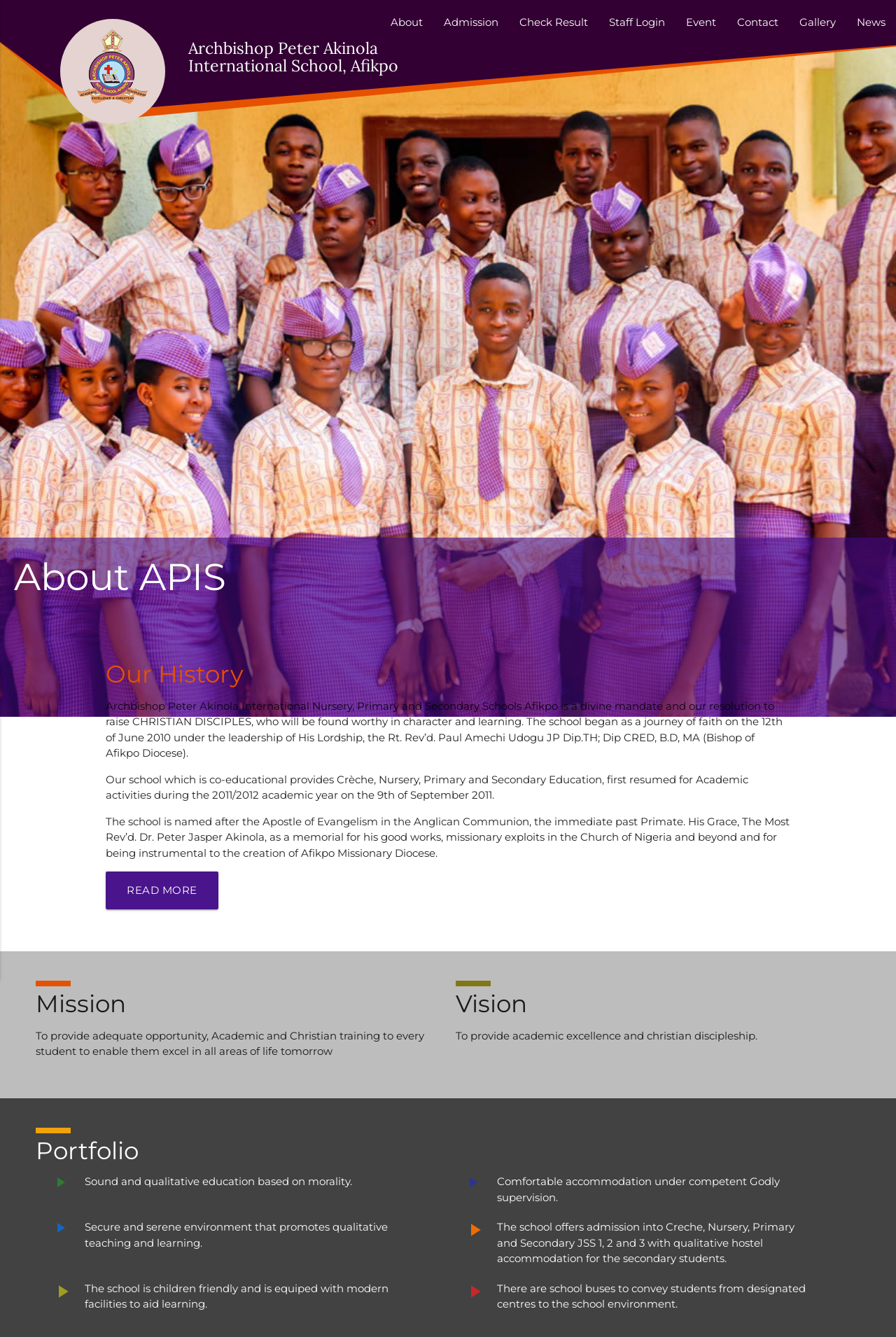Locate the bounding box coordinates of the element's region that should be clicked to carry out the following instruction: "Click the About link". The coordinates need to be four float numbers between 0 and 1, i.e., [left, top, right, bottom].

[0.424, 0.0, 0.484, 0.034]